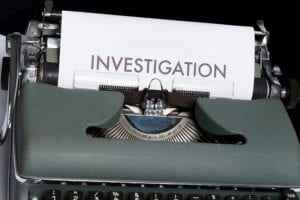Detail everything you observe in the image.

The image features a vintage typewriter with a sheet of paper prominently displaying the word "INVESTIGATION" in bold, capital letters. The typewriter's green keys and metallic structure evoke a sense of nostalgia and the traditional practice of recording information. This imagery complements themes of inquiry and analysis, likely in the context of legal matters or insurance claims, particularly in relation to Uninsured Motorist Property Damage coverage. It signifies the importance of thorough investigations in understanding and resolving claims effectively.